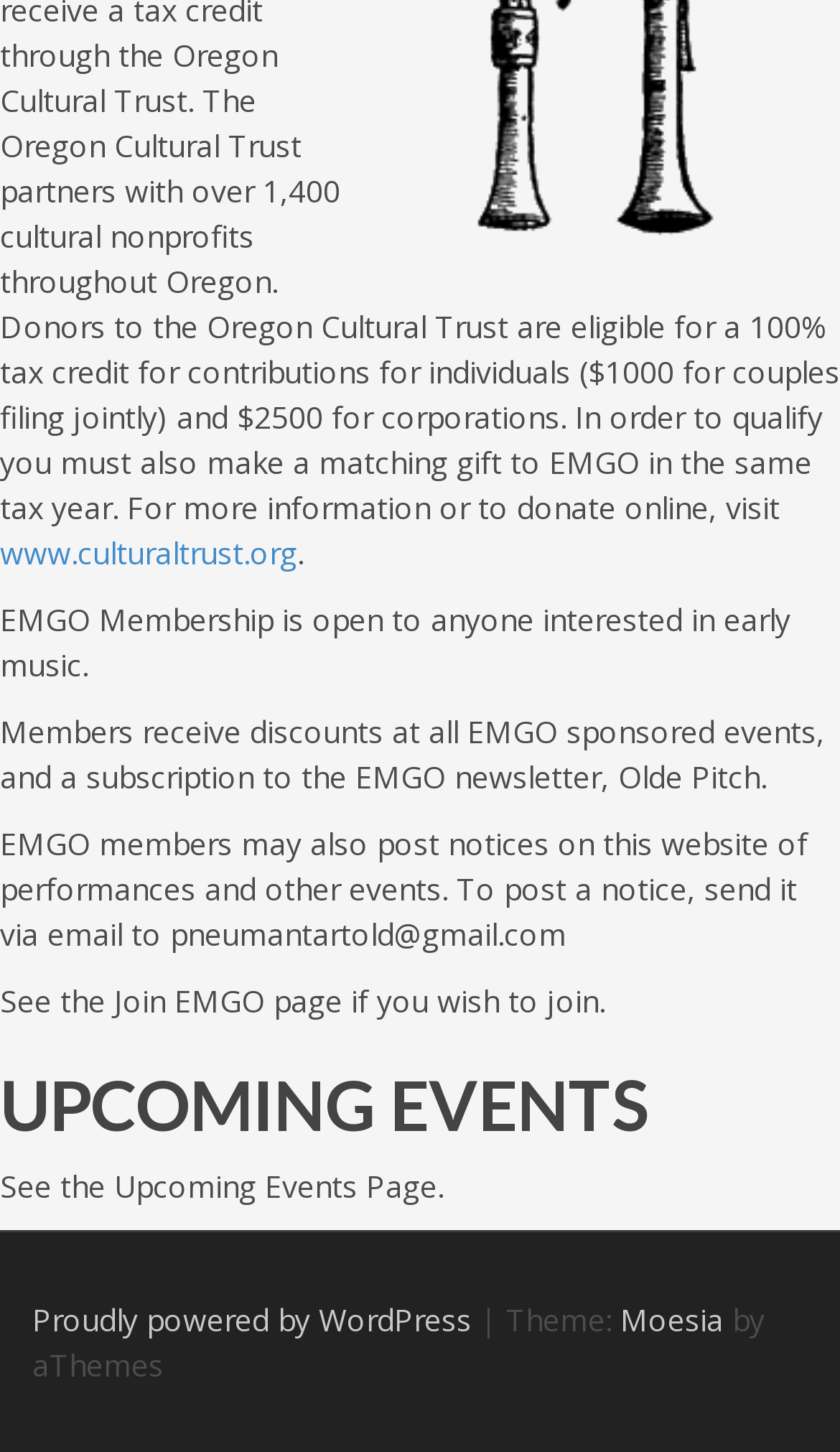Extract the bounding box for the UI element that matches this description: "parent_node: By".

None